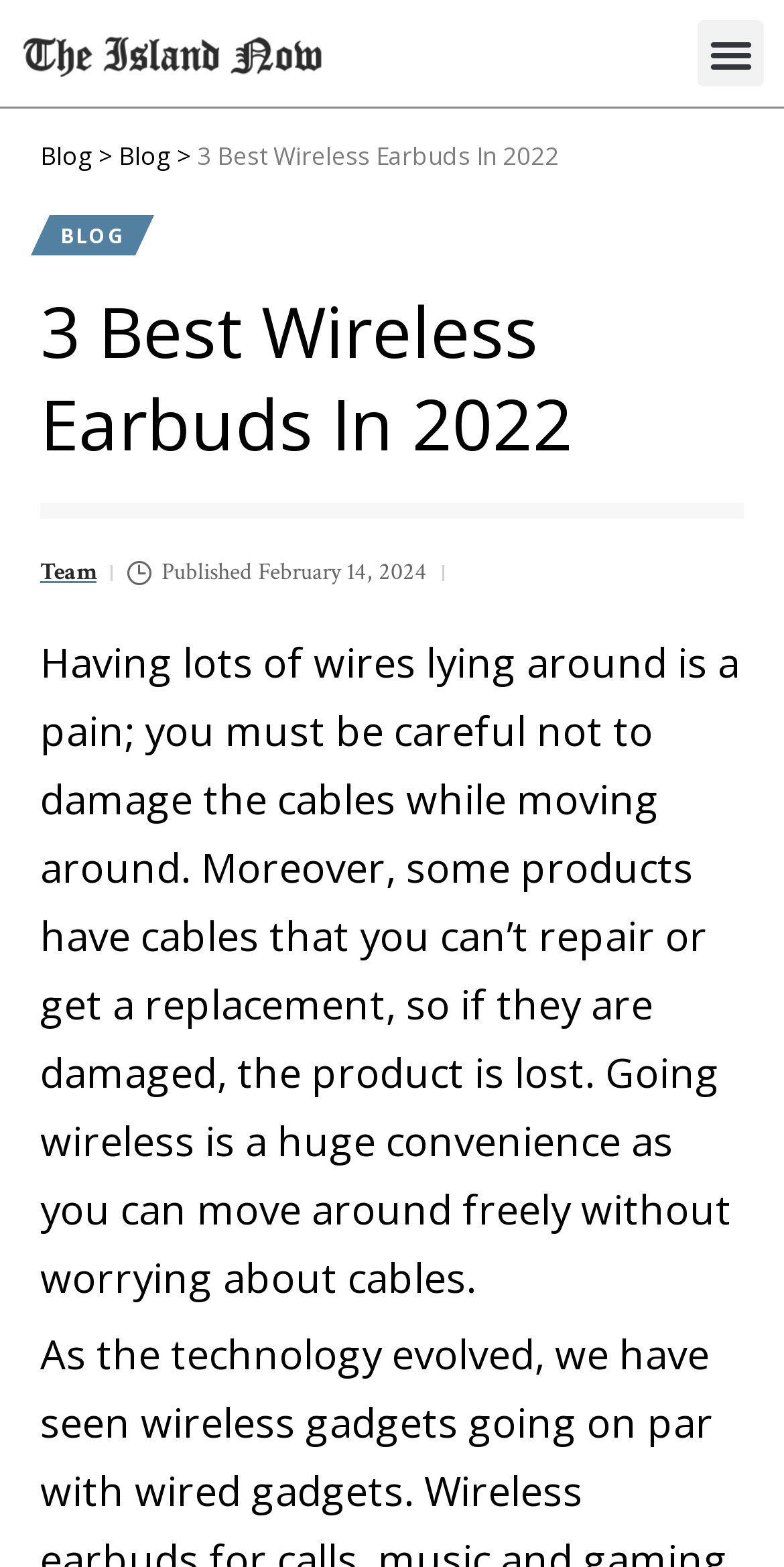What is the problem with having many wires?
Using the image, respond with a single word or phrase.

Damage and hassle